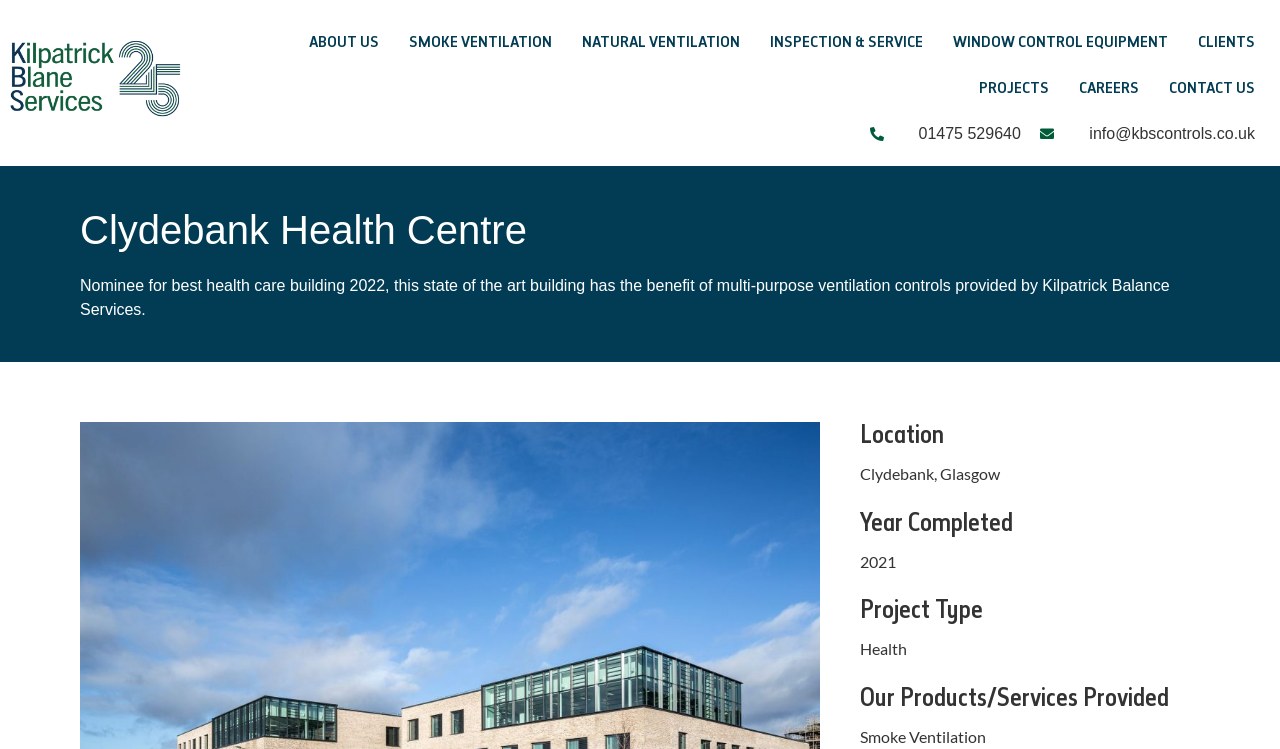Please specify the bounding box coordinates of the area that should be clicked to accomplish the following instruction: "Click ABOUT US". The coordinates should consist of four float numbers between 0 and 1, i.e., [left, top, right, bottom].

[0.23, 0.027, 0.308, 0.088]